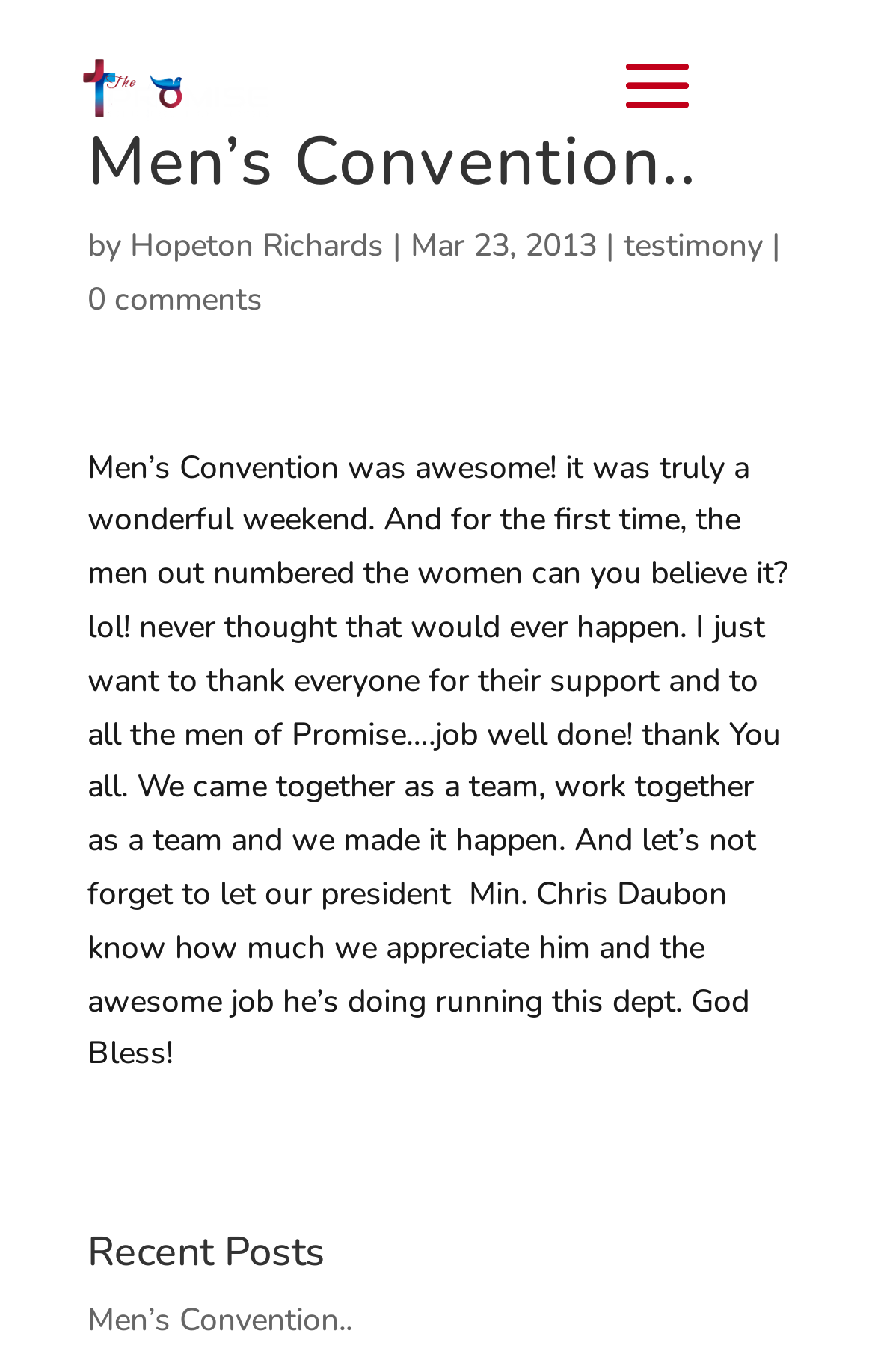Please provide a detailed answer to the question below based on the screenshot: 
When was the article about Men’s Convention published?

I found the publication date by looking at the article section, where it says 'Mar 23, 2013'.